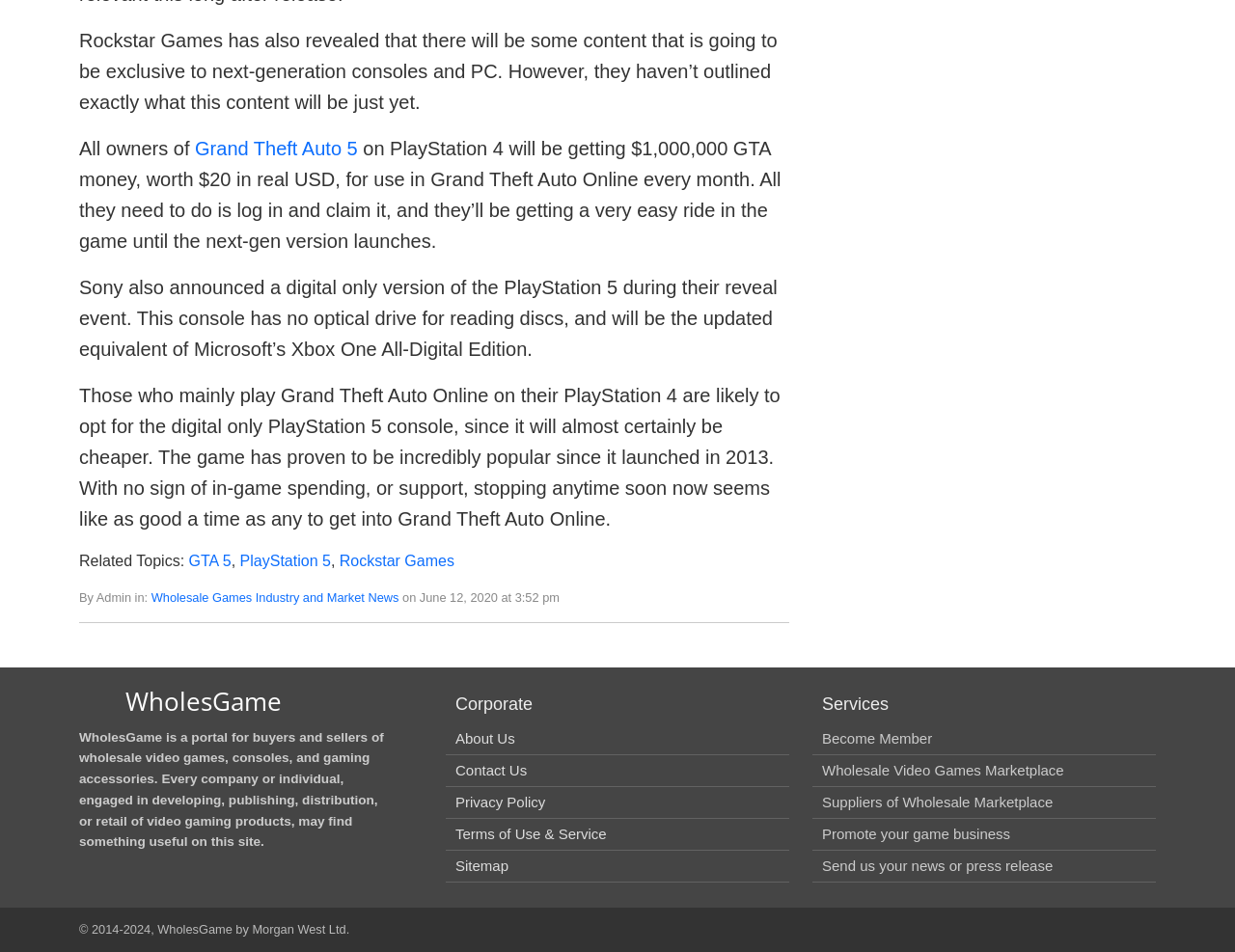Point out the bounding box coordinates of the section to click in order to follow this instruction: "Visit the About Us page".

[0.369, 0.767, 0.417, 0.784]